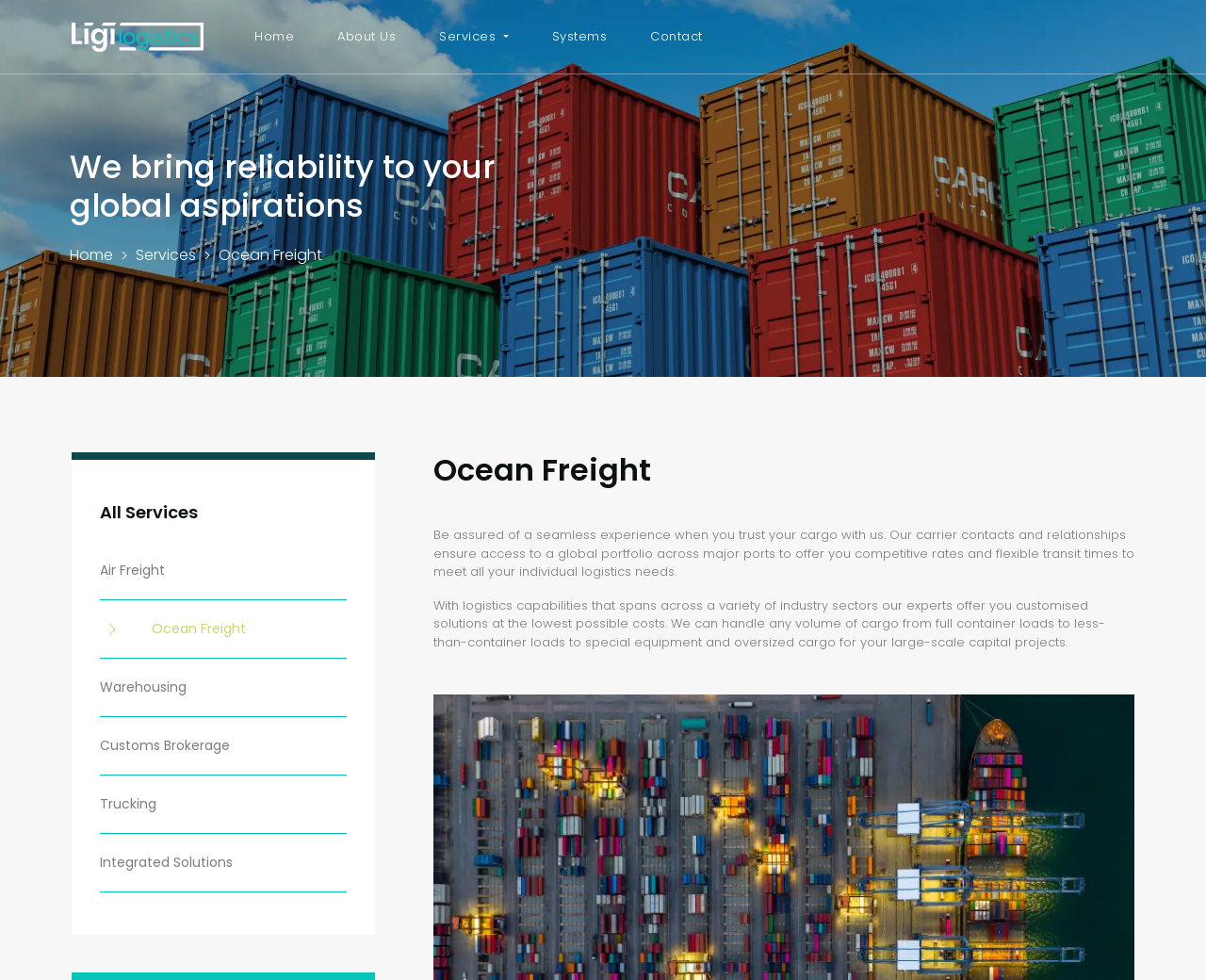Determine the bounding box coordinates of the clickable region to follow the instruction: "Click the Ocean Freight link".

[0.087, 0.622, 0.291, 0.661]